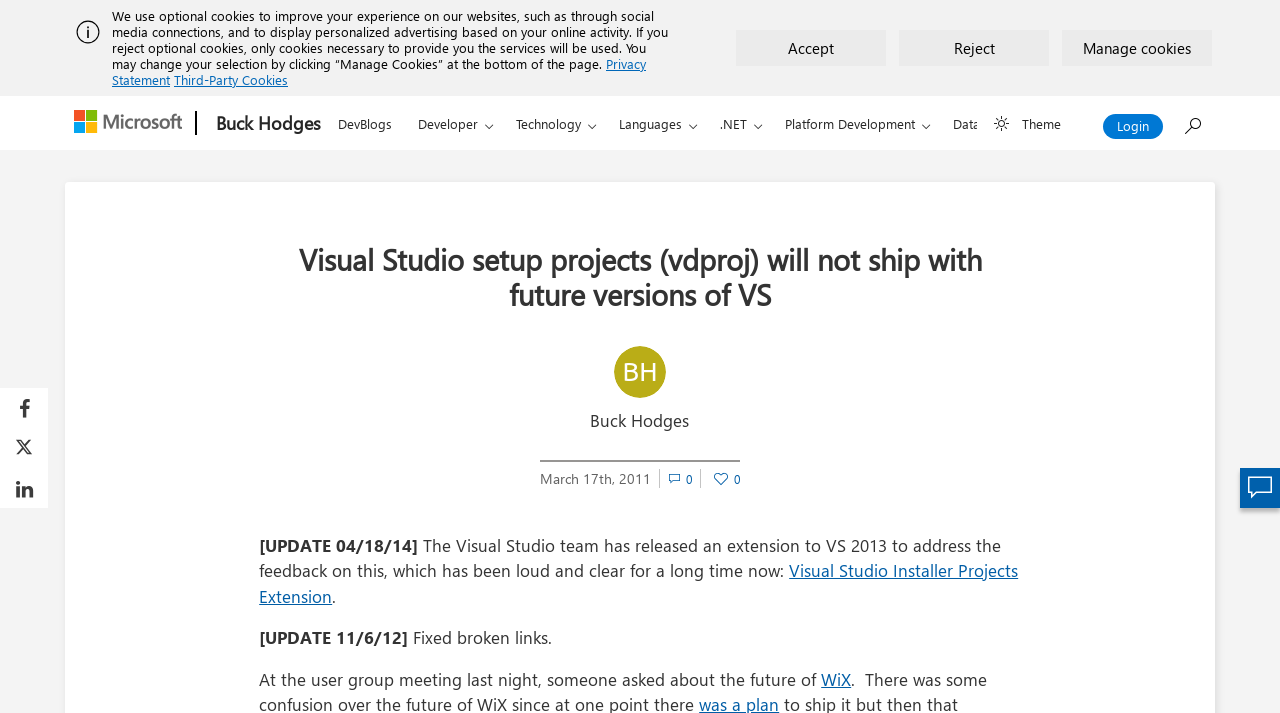Please identify the bounding box coordinates of the clickable area that will fulfill the following instruction: "Learn more about the Galaxy S10 series". The coordinates should be in the format of four float numbers between 0 and 1, i.e., [left, top, right, bottom].

None